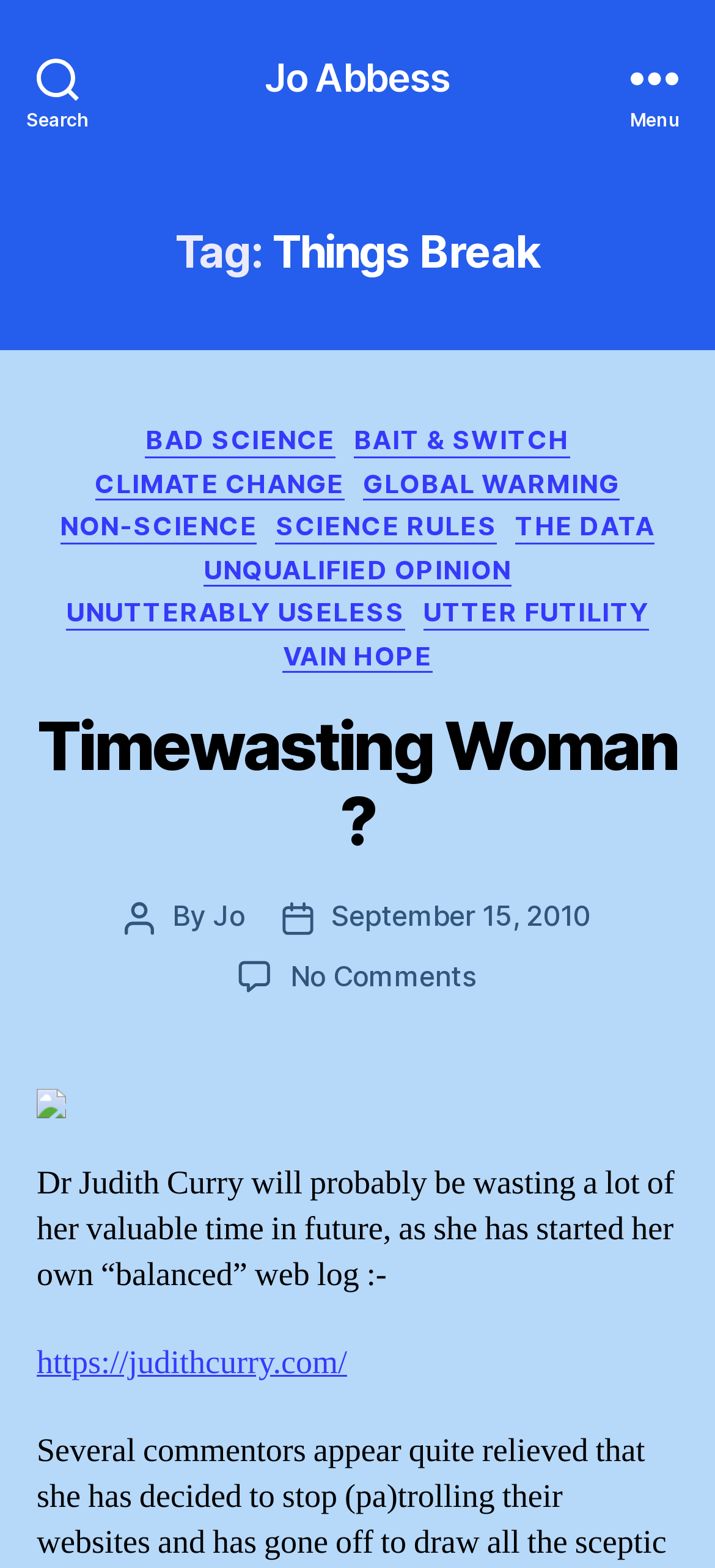Locate the bounding box coordinates of the element you need to click to accomplish the task described by this instruction: "Search for something".

[0.0, 0.0, 0.162, 0.098]